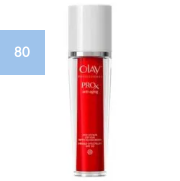What is the rating of the Olay Pro-X Age Repair Lotion?
Provide a short answer using one word or a brief phrase based on the image.

80